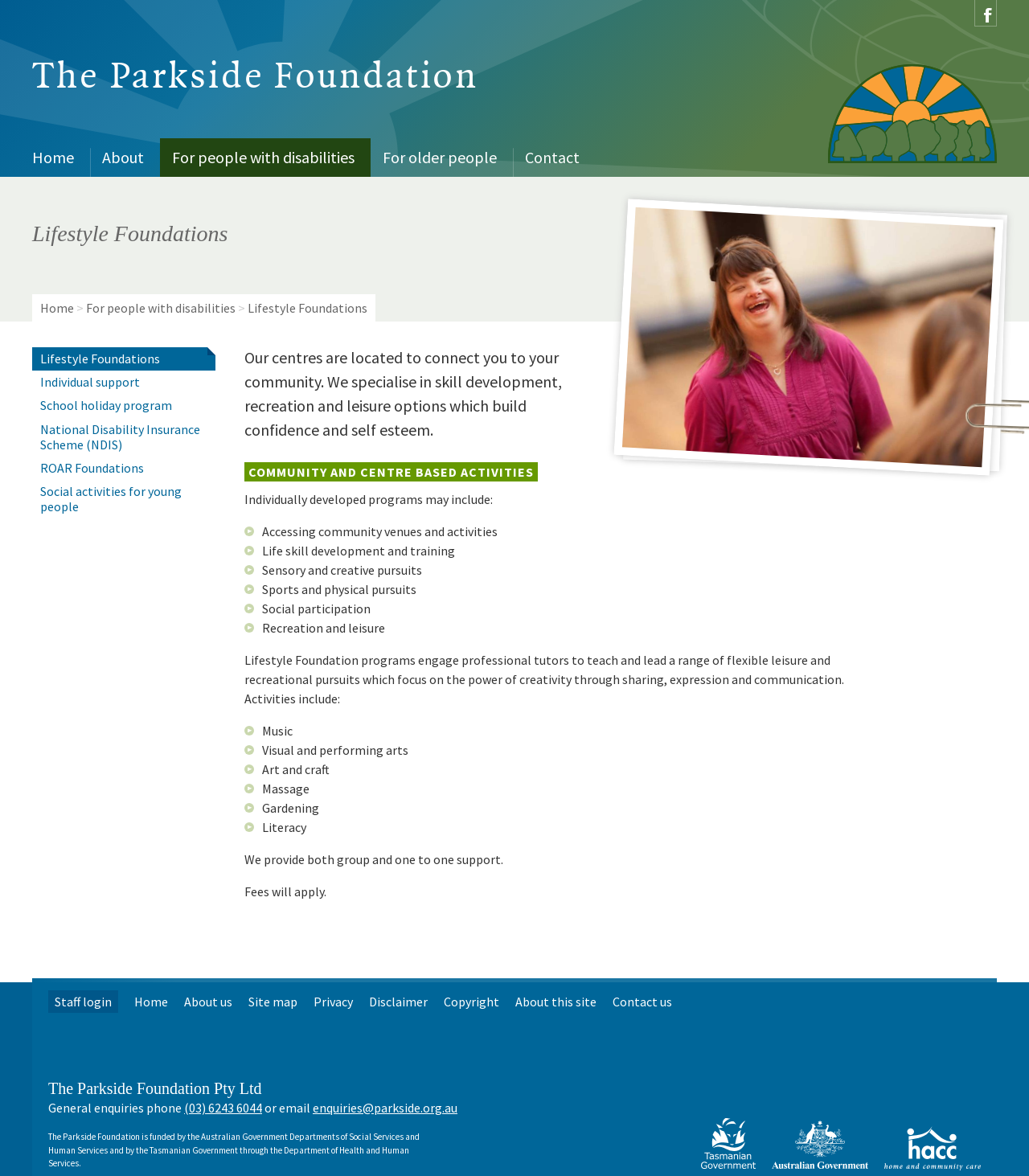Given the element description "For people with disabilities", identify the bounding box of the corresponding UI element.

[0.155, 0.118, 0.36, 0.15]